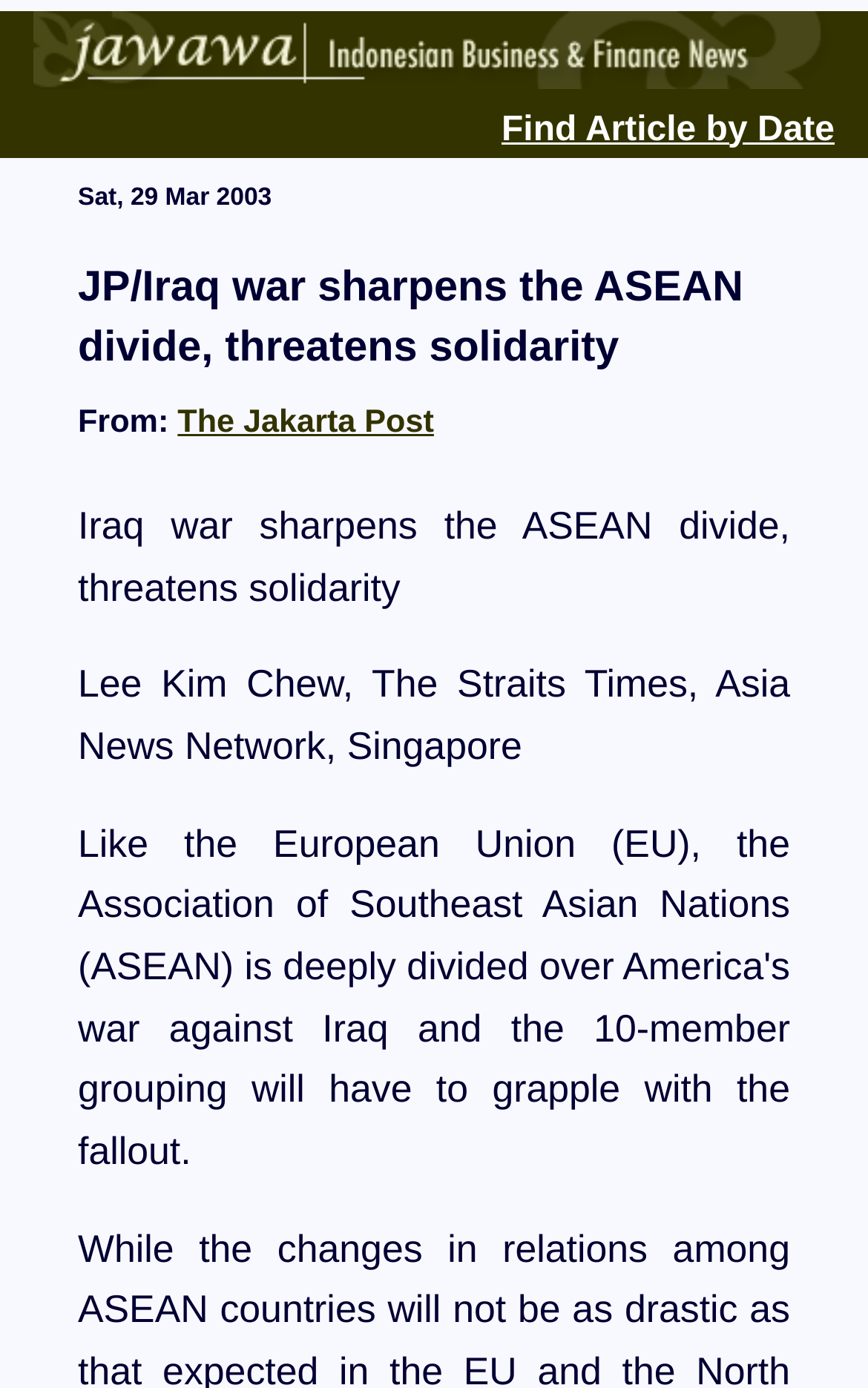Who is the author of the article?
Using the image as a reference, answer the question in detail.

I found the author of the article by reading the static text element located below the article title, which mentions the author's name as 'Lee Kim Chew, The Straits Times, Asia News Network, Singapore'.